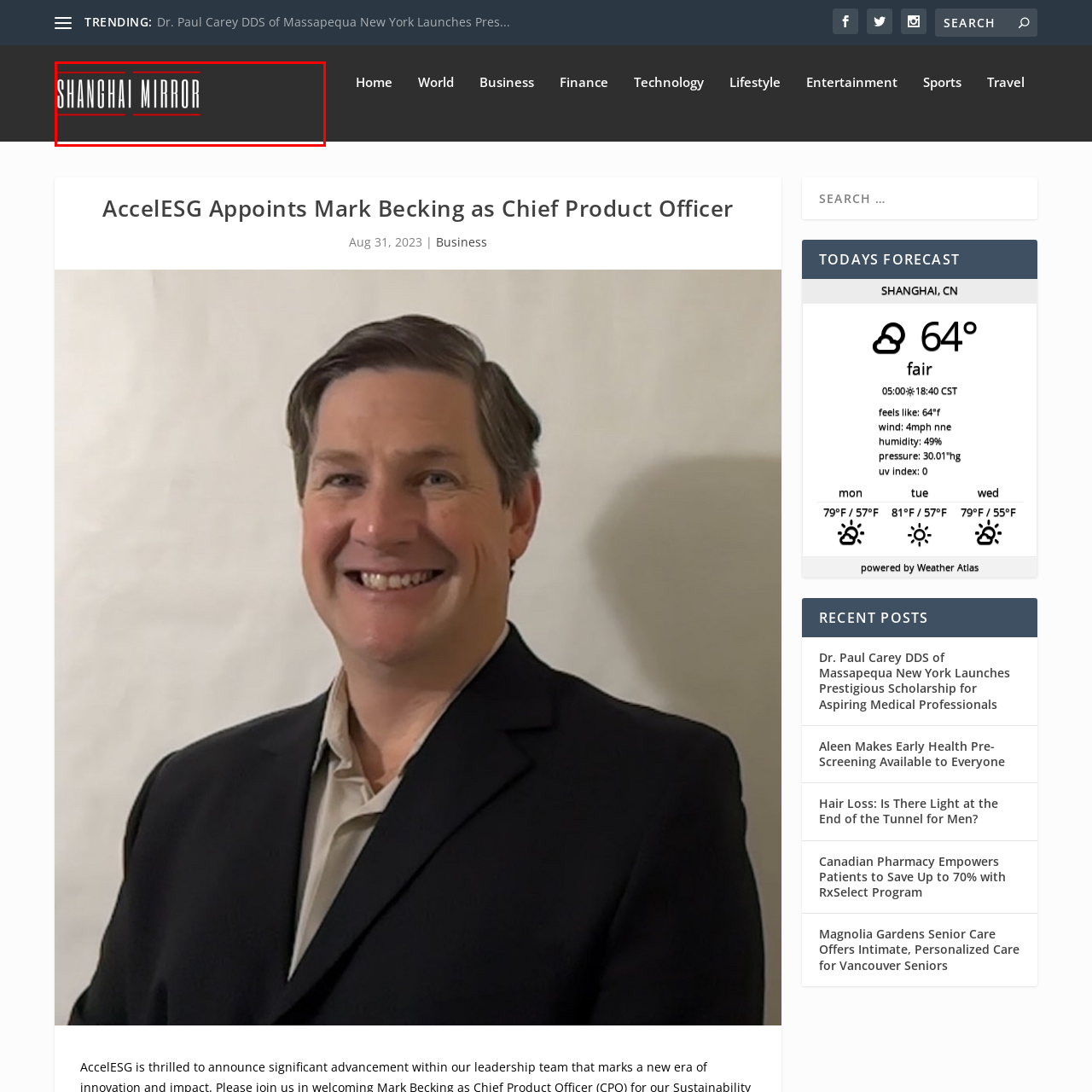Explain thoroughly what is happening in the image that is surrounded by the red box.

The image features the logo for the "Shanghai Mirror," a digital platform or publication. The logo is designed with bold, stylized typography, prominently displaying the words "SHANGHAI" and "MIRROR." The word "SHANGHAI" is in uppercase with a modern font, while "MIRROR" is also rendered in uppercase but has a distinct design that incorporates subtle lines to enhance visual interest. The background is a sleek dark color, providing contrast that emphasizes the logo. This visual identity likely represents the publication’s focus on news and trends, particularly relevant to the Shanghai area.